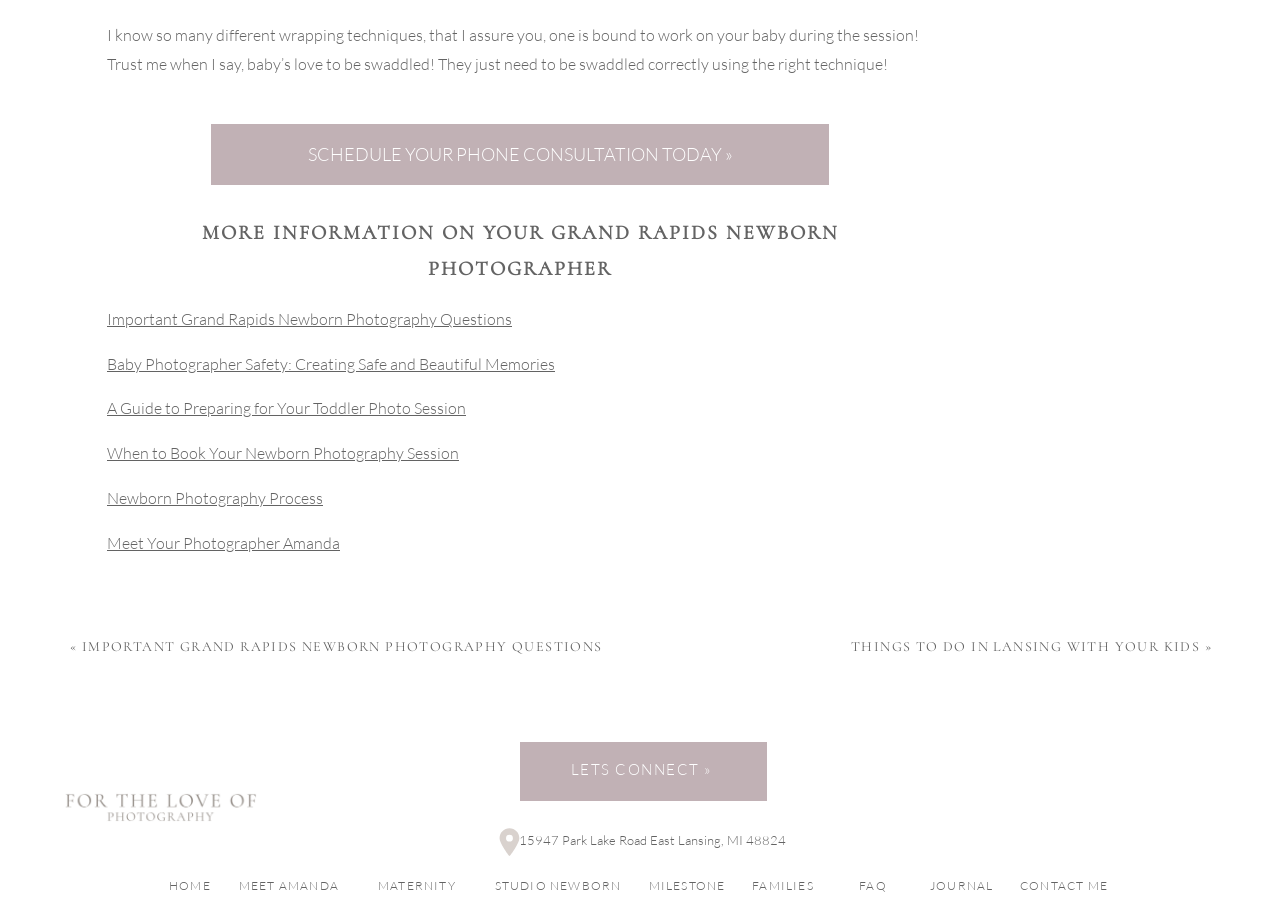Locate the bounding box coordinates of the element's region that should be clicked to carry out the following instruction: "Contact the photographer". The coordinates need to be four float numbers between 0 and 1, i.e., [left, top, right, bottom].

[0.797, 0.979, 0.866, 0.996]